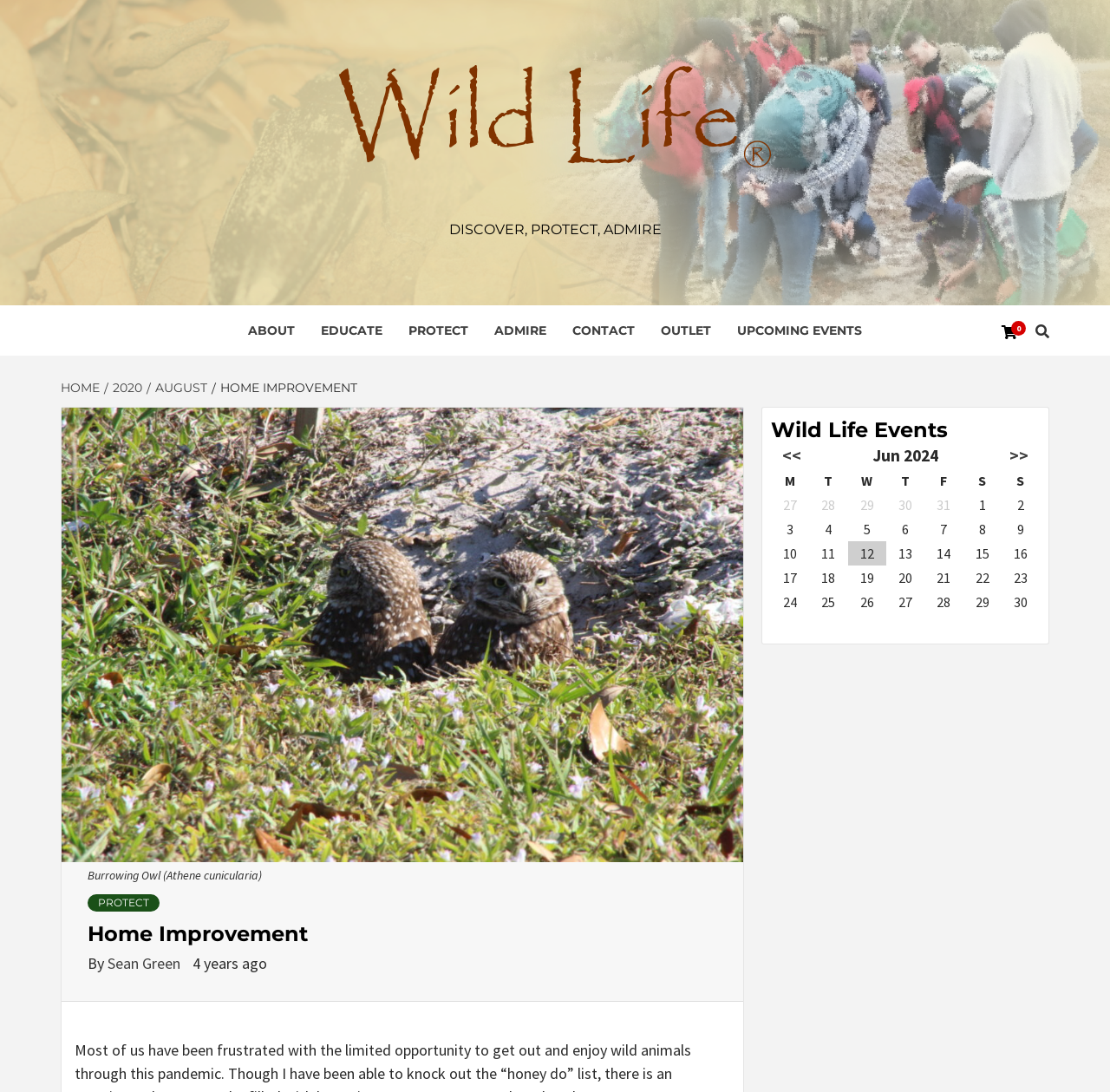Who is the author of the article?
Answer briefly with a single word or phrase based on the image.

Sean Green